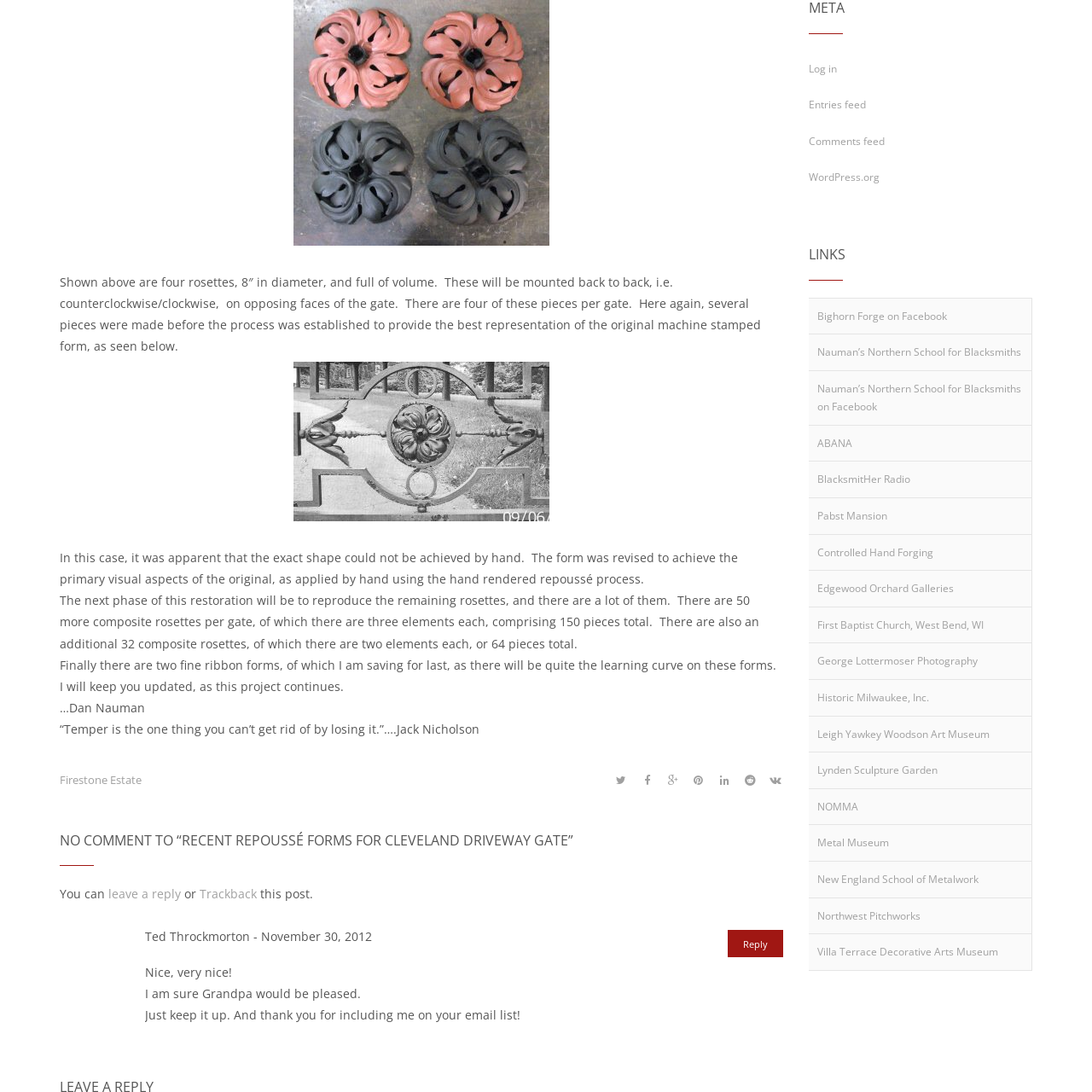Please respond to the question using a single word or phrase:
What is the topic of the blog post?

Restoration of Cleveland Driveway Gate